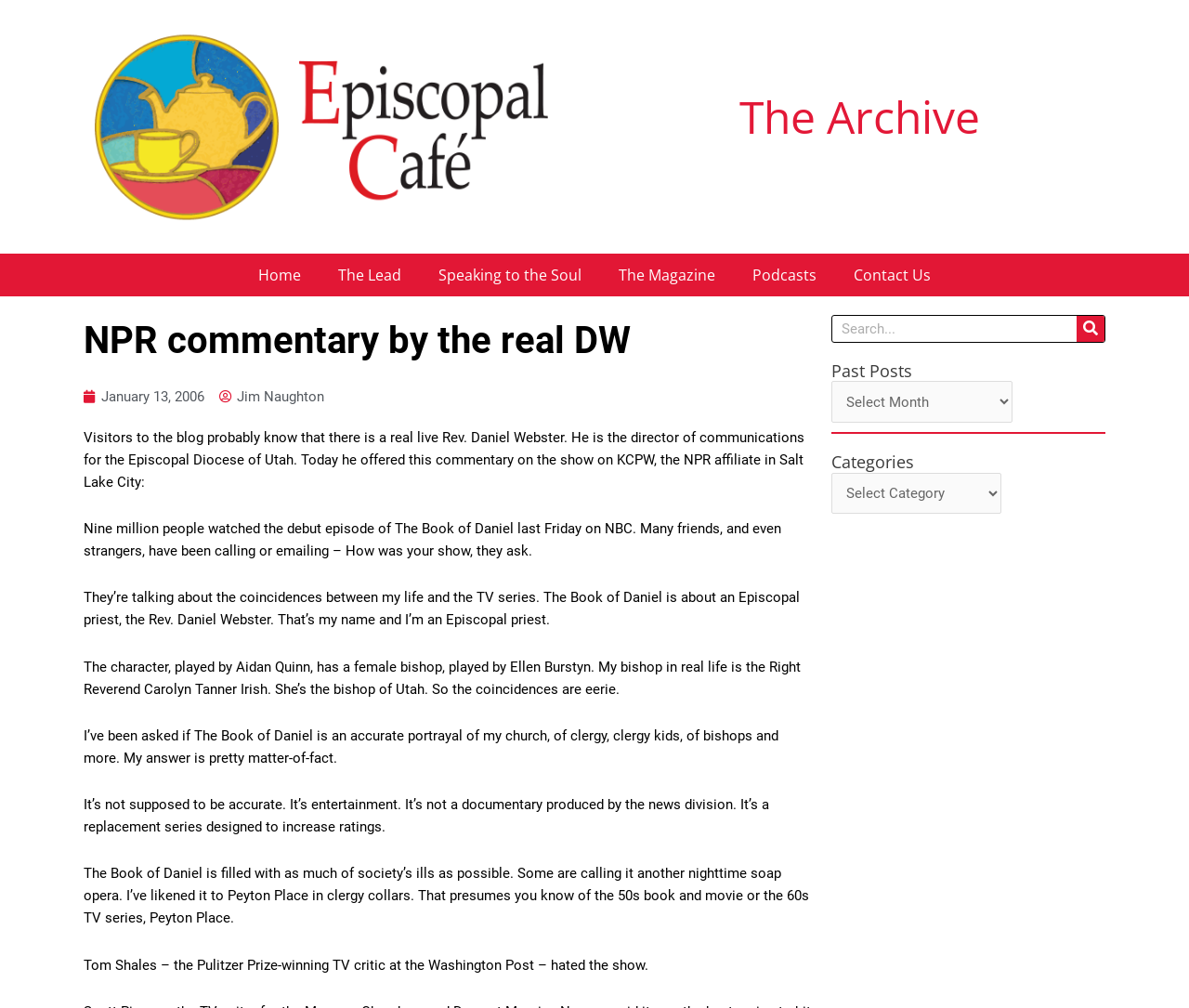Respond with a single word or phrase for the following question: 
What is the topic of the commentary?

The Book of Daniel